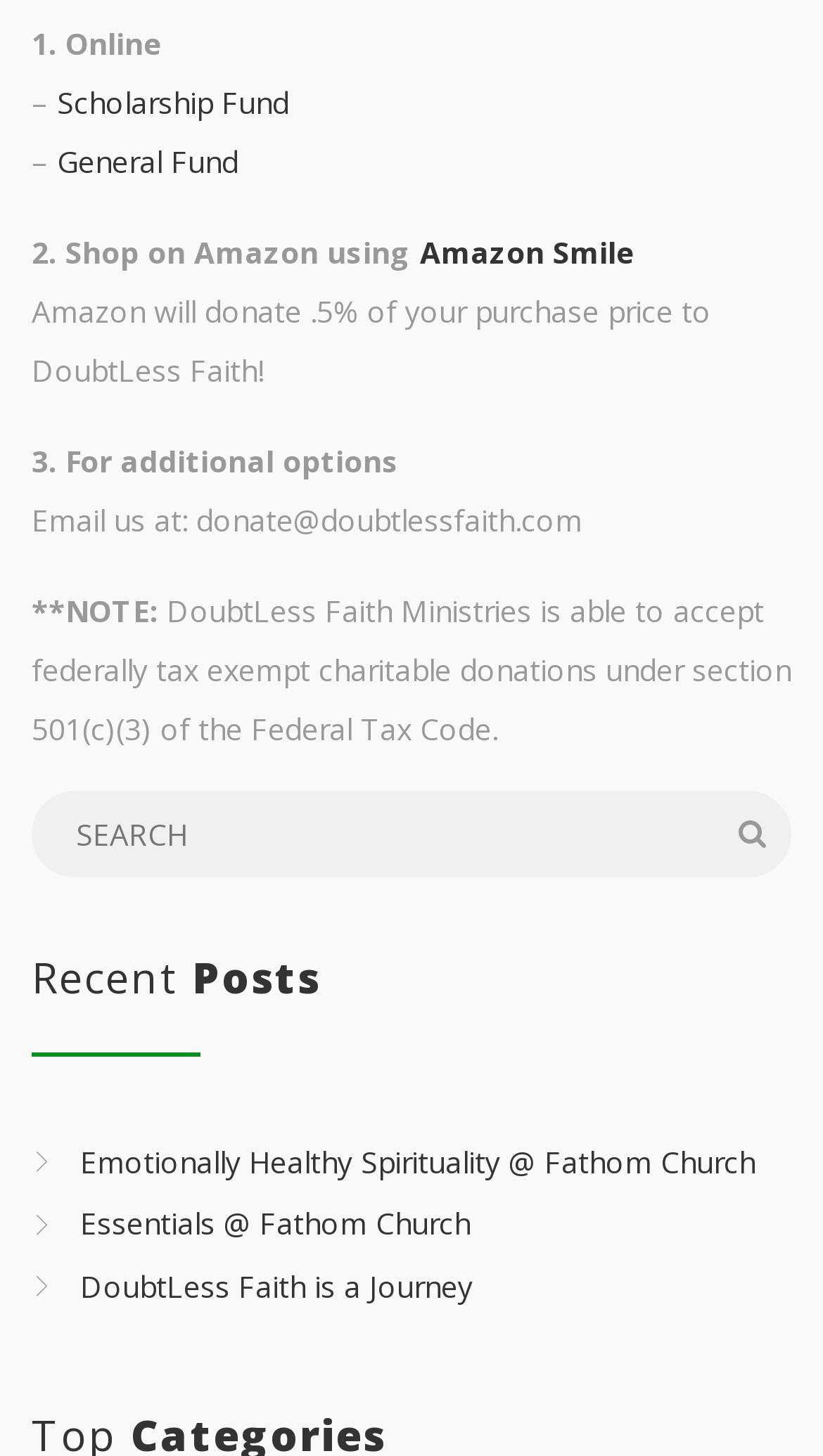How many links are there on this webpage?
Based on the screenshot, provide a one-word or short-phrase response.

7